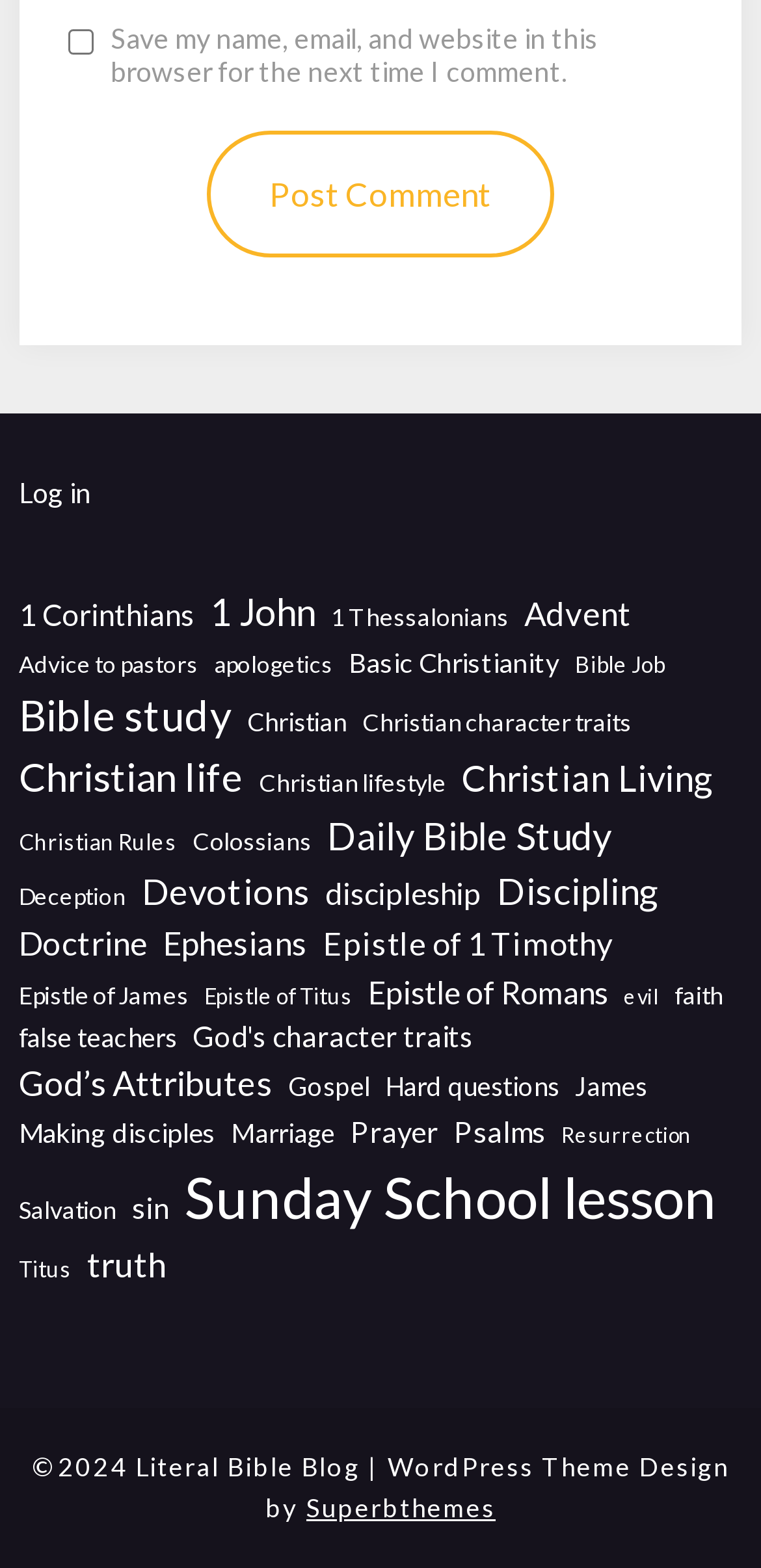What is the theme design of the website by?
Look at the screenshot and respond with one word or a short phrase.

Superbthemes